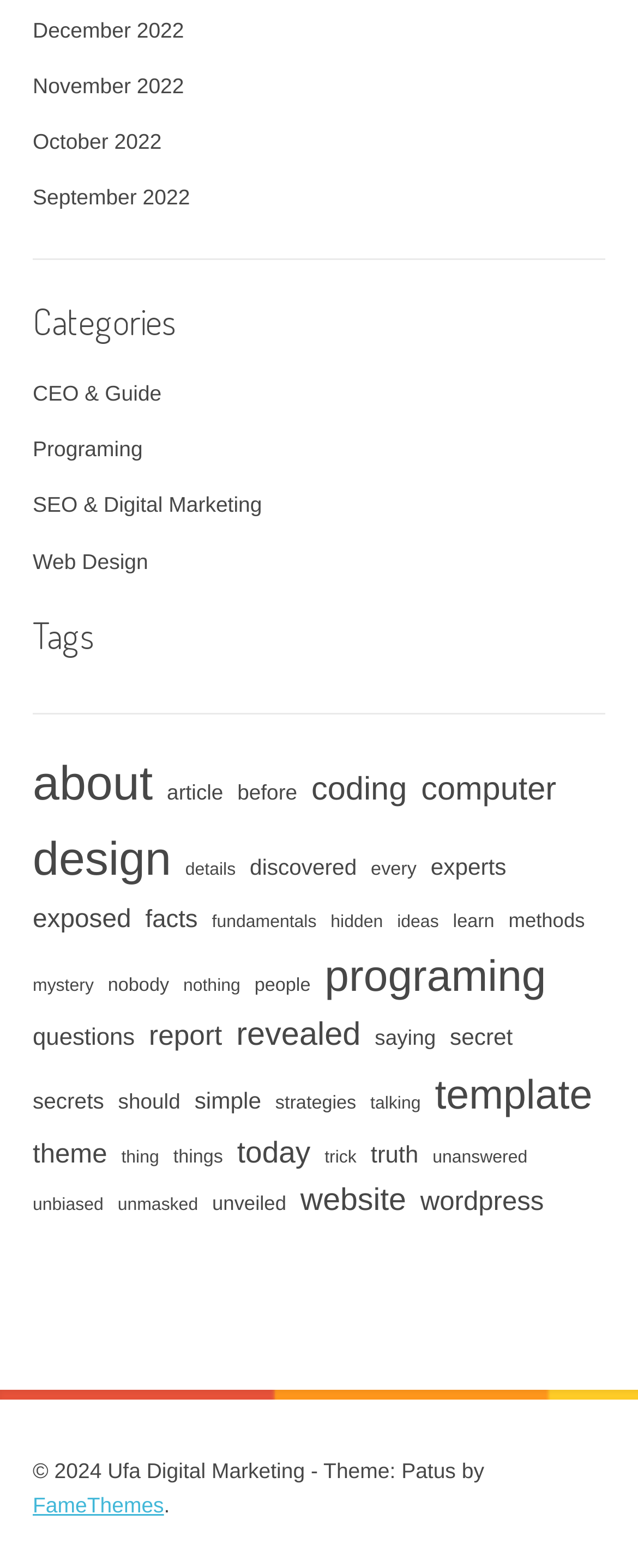Identify the coordinates of the bounding box for the element that must be clicked to accomplish the instruction: "Go to the Facebook page of the Miami Alumnae Chapter".

None